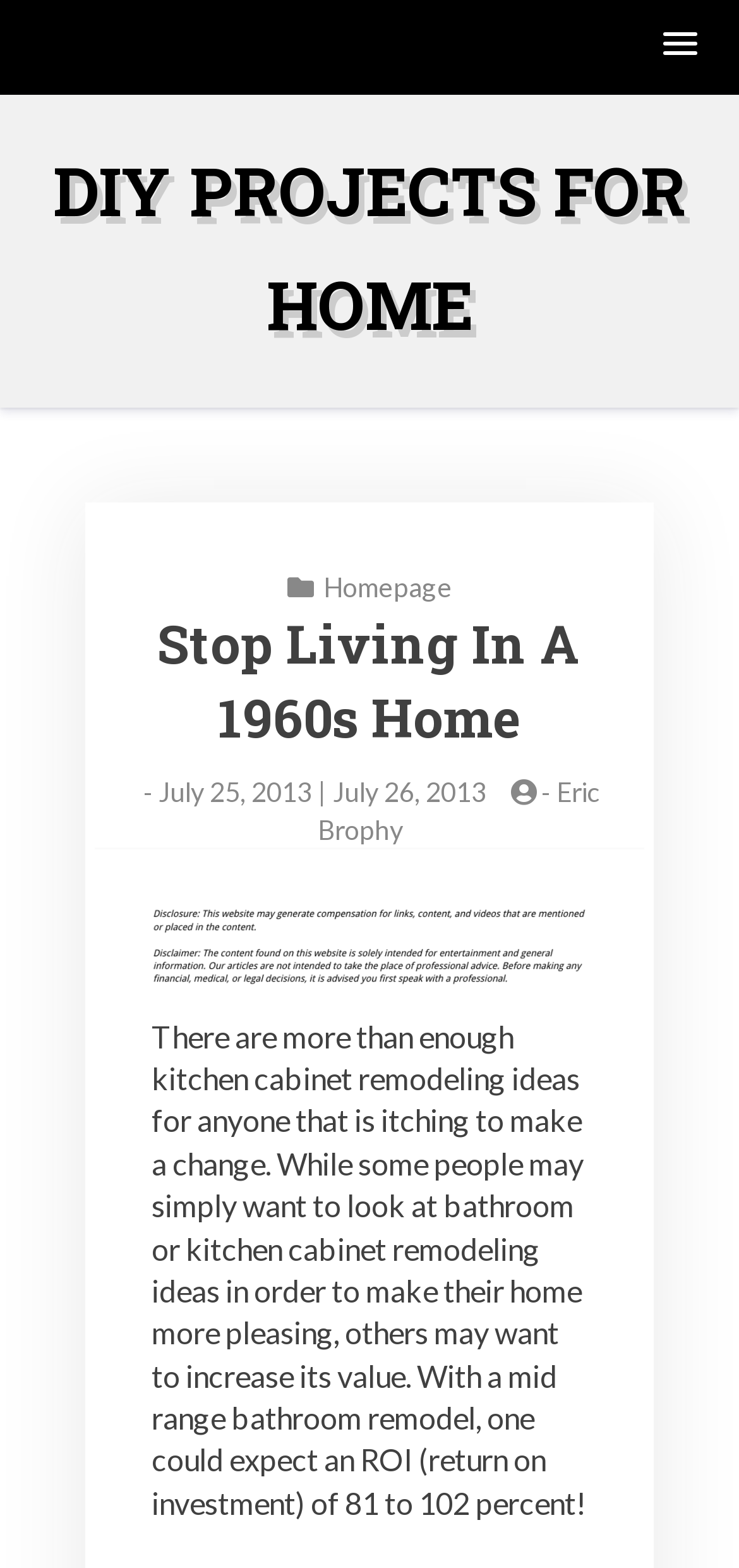Give a concise answer using only one word or phrase for this question:
What is the expected ROI of a mid-range bathroom remodel?

81 to 102 percent